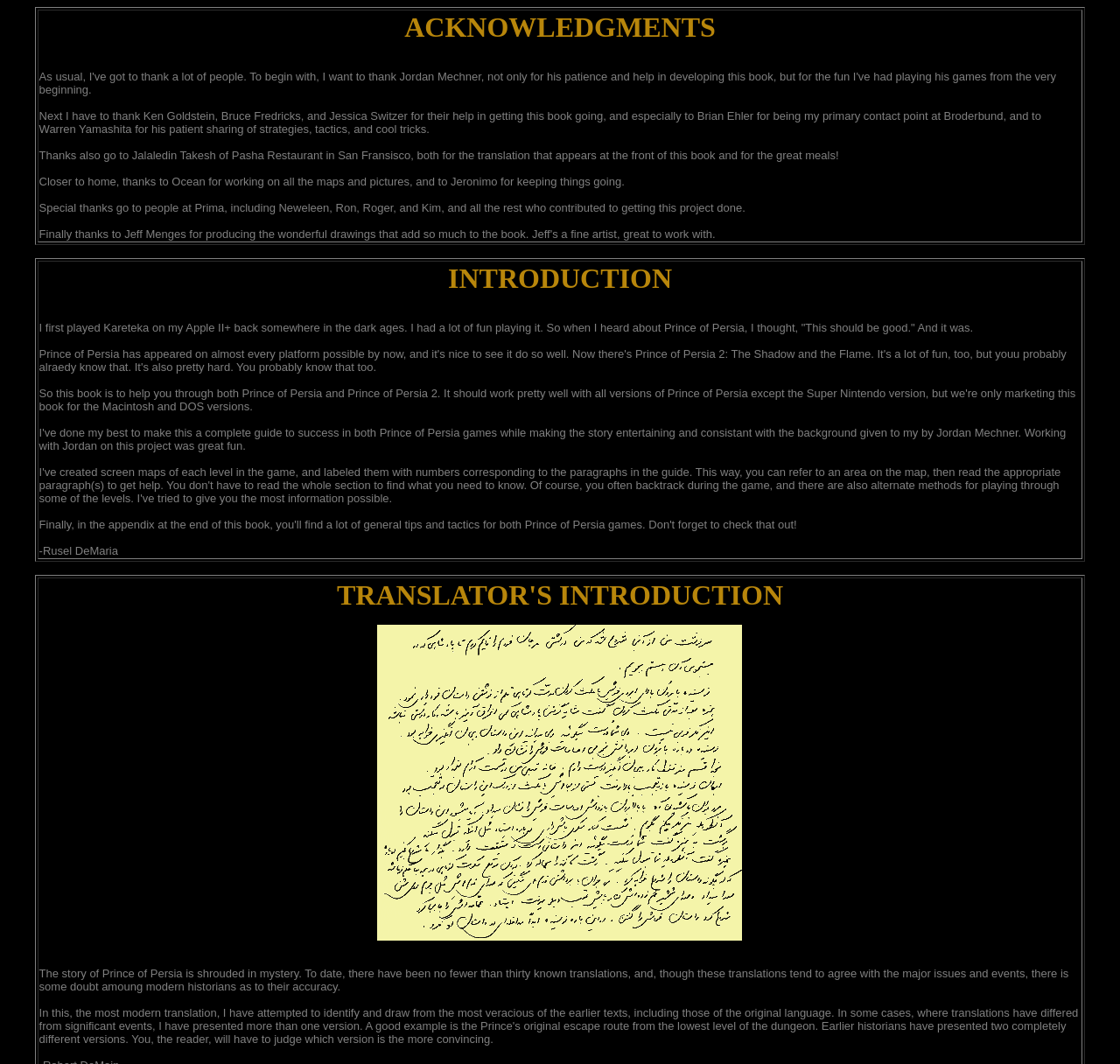What is mentioned in the appendix of the book?
Kindly offer a comprehensive and detailed response to the question.

The appendix of the book contains general tips and tactics for both Prince of Persia games, providing additional helpful information for players.